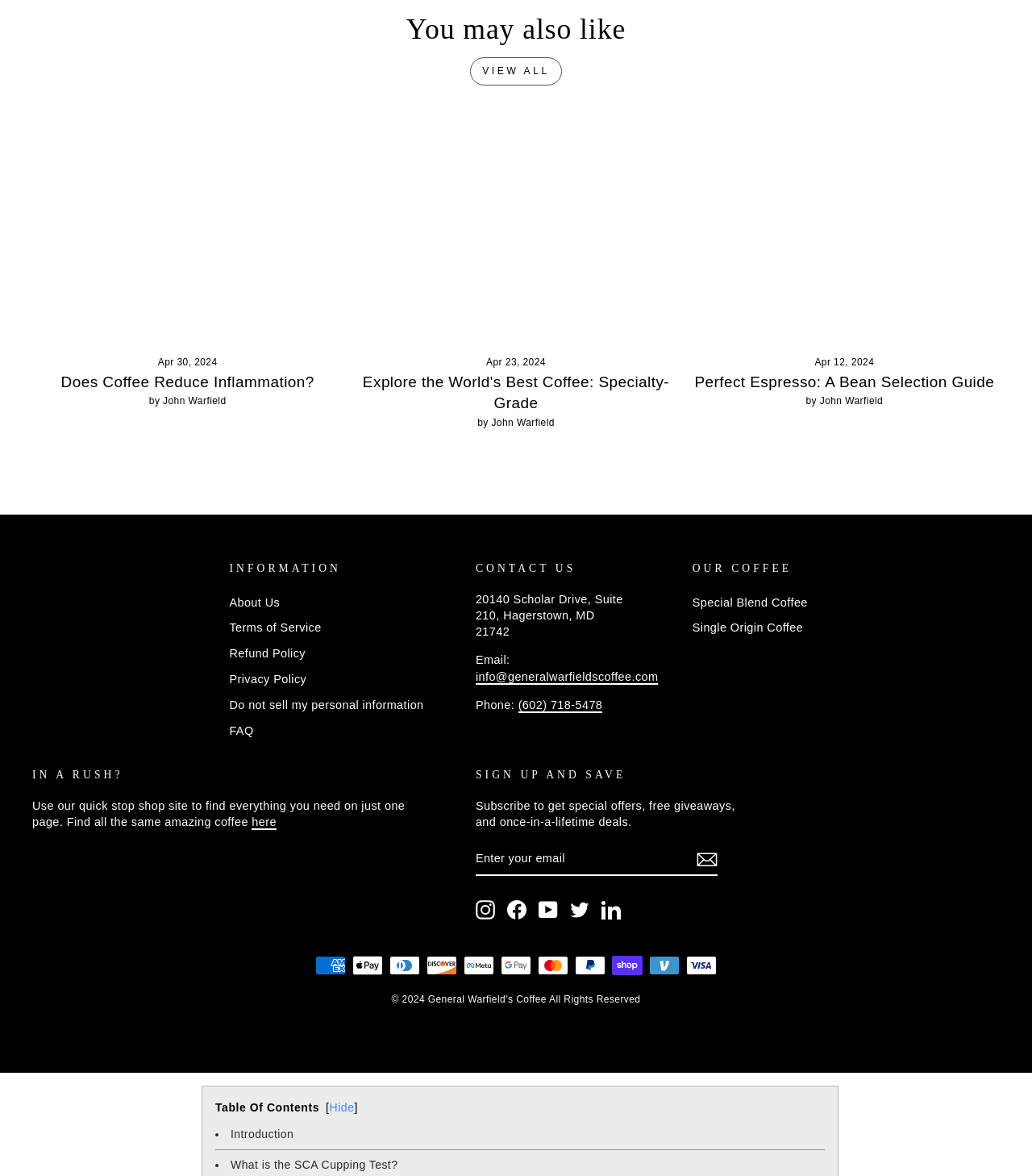Specify the bounding box coordinates of the area to click in order to follow the given instruction: "Read the article 'Does Coffee Reduce Inflammation?'."

[0.031, 0.107, 0.332, 0.289]